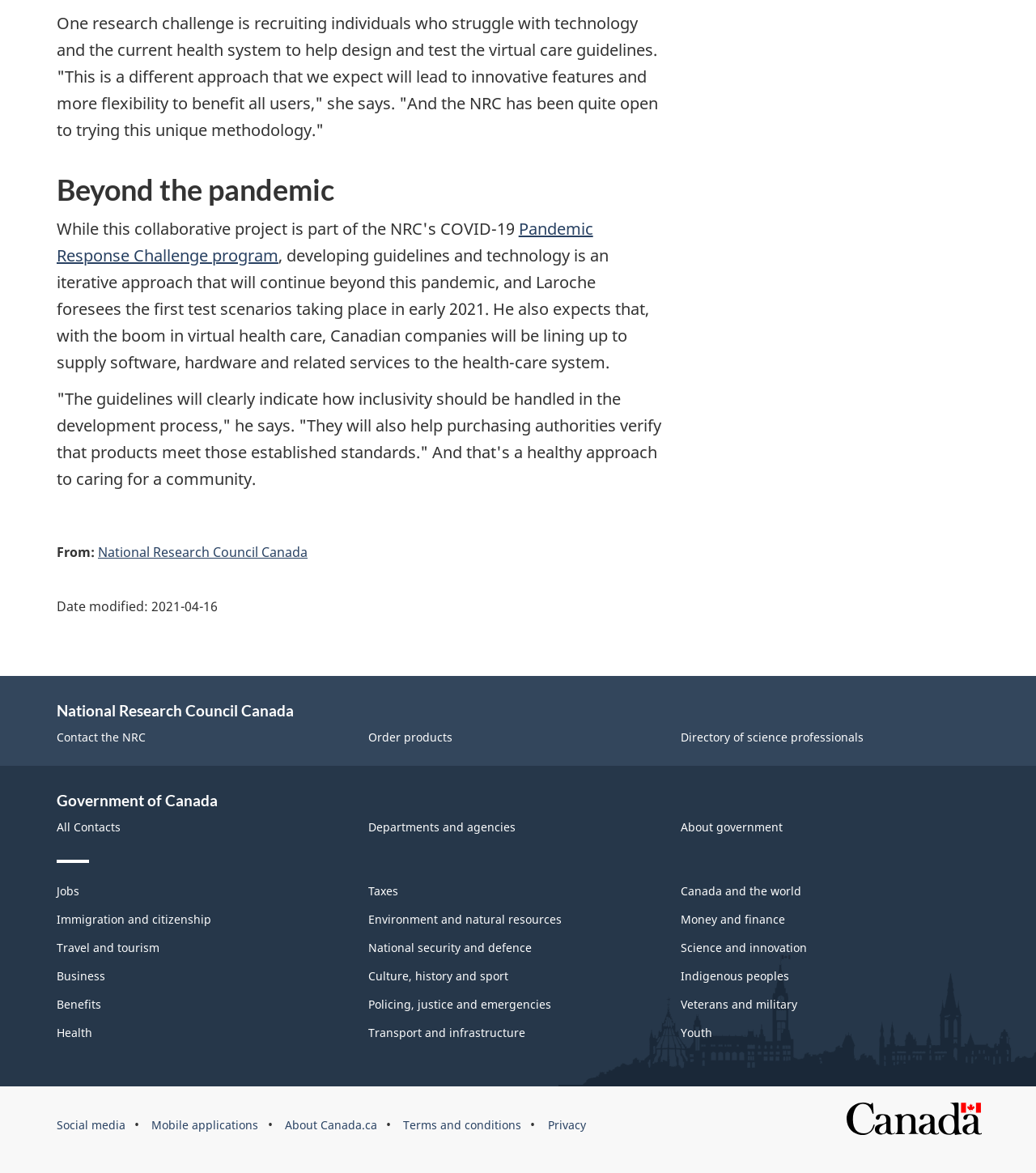Please determine the bounding box coordinates of the element to click in order to execute the following instruction: "Click the 'Pandemic Response Challenge program' link". The coordinates should be four float numbers between 0 and 1, specified as [left, top, right, bottom].

[0.055, 0.186, 0.572, 0.227]